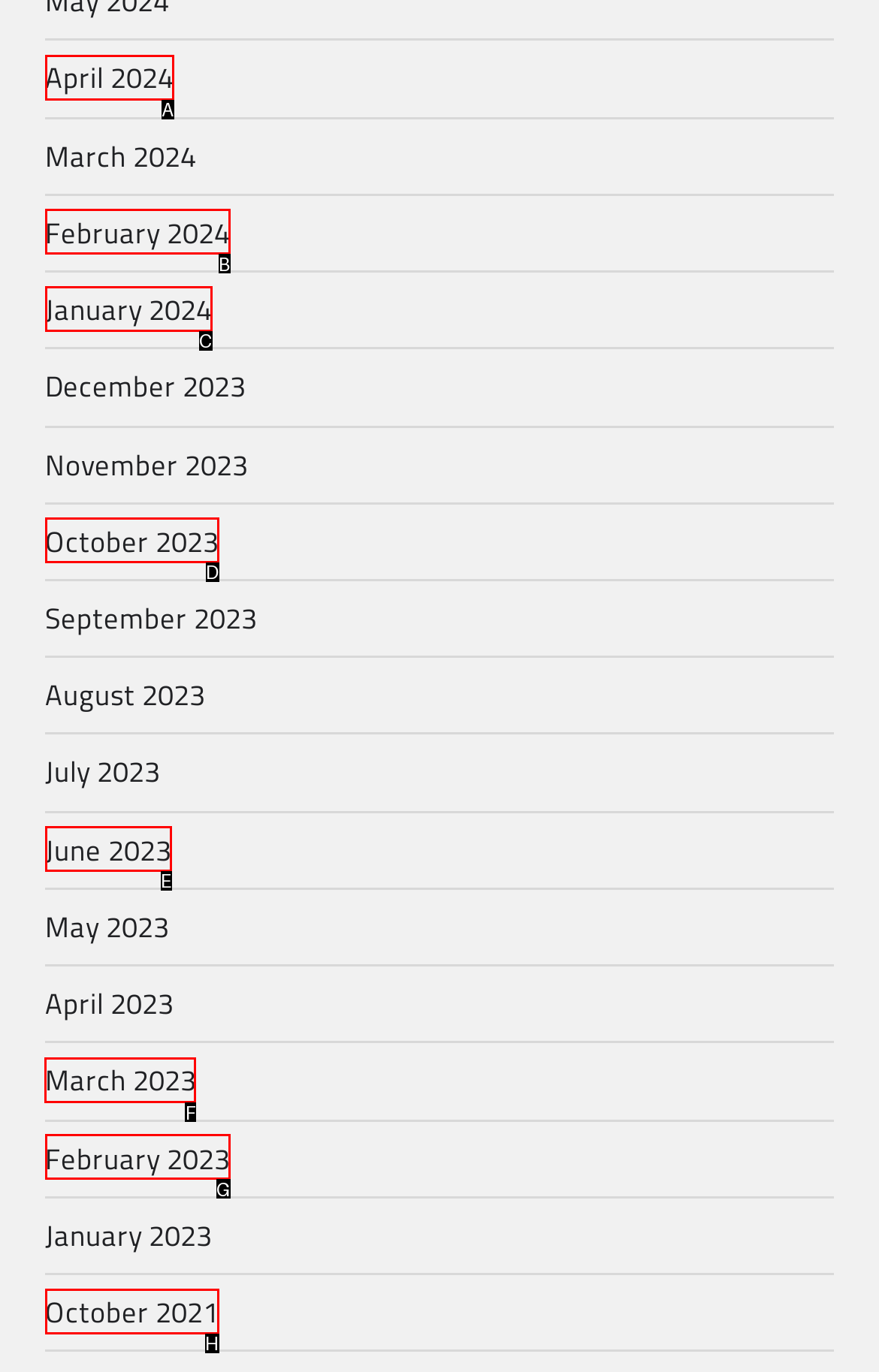From the given options, tell me which letter should be clicked to complete this task: go to March 2023
Answer with the letter only.

F